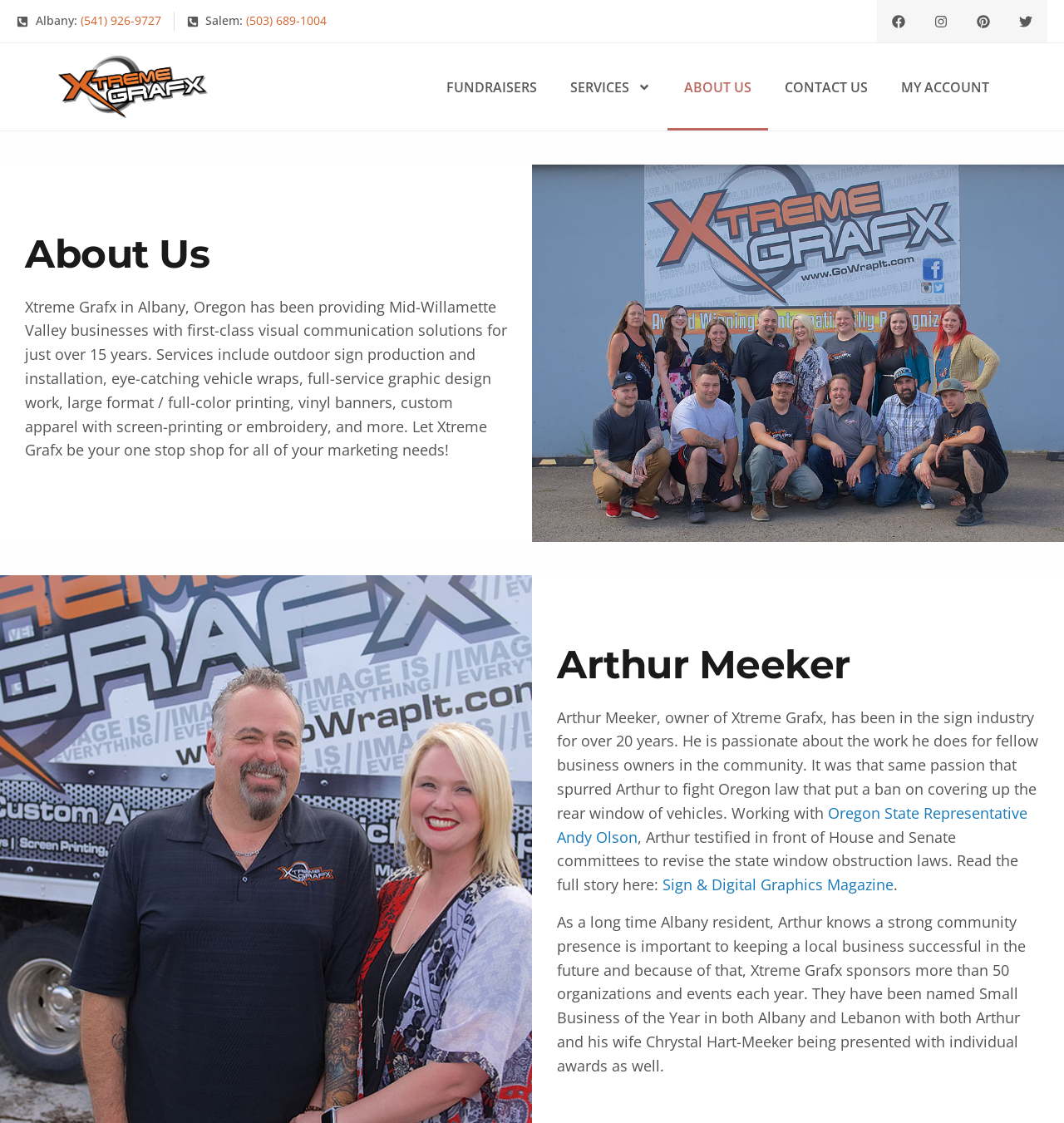Predict the bounding box of the UI element that fits this description: "Contact Us".

[0.722, 0.039, 0.831, 0.116]